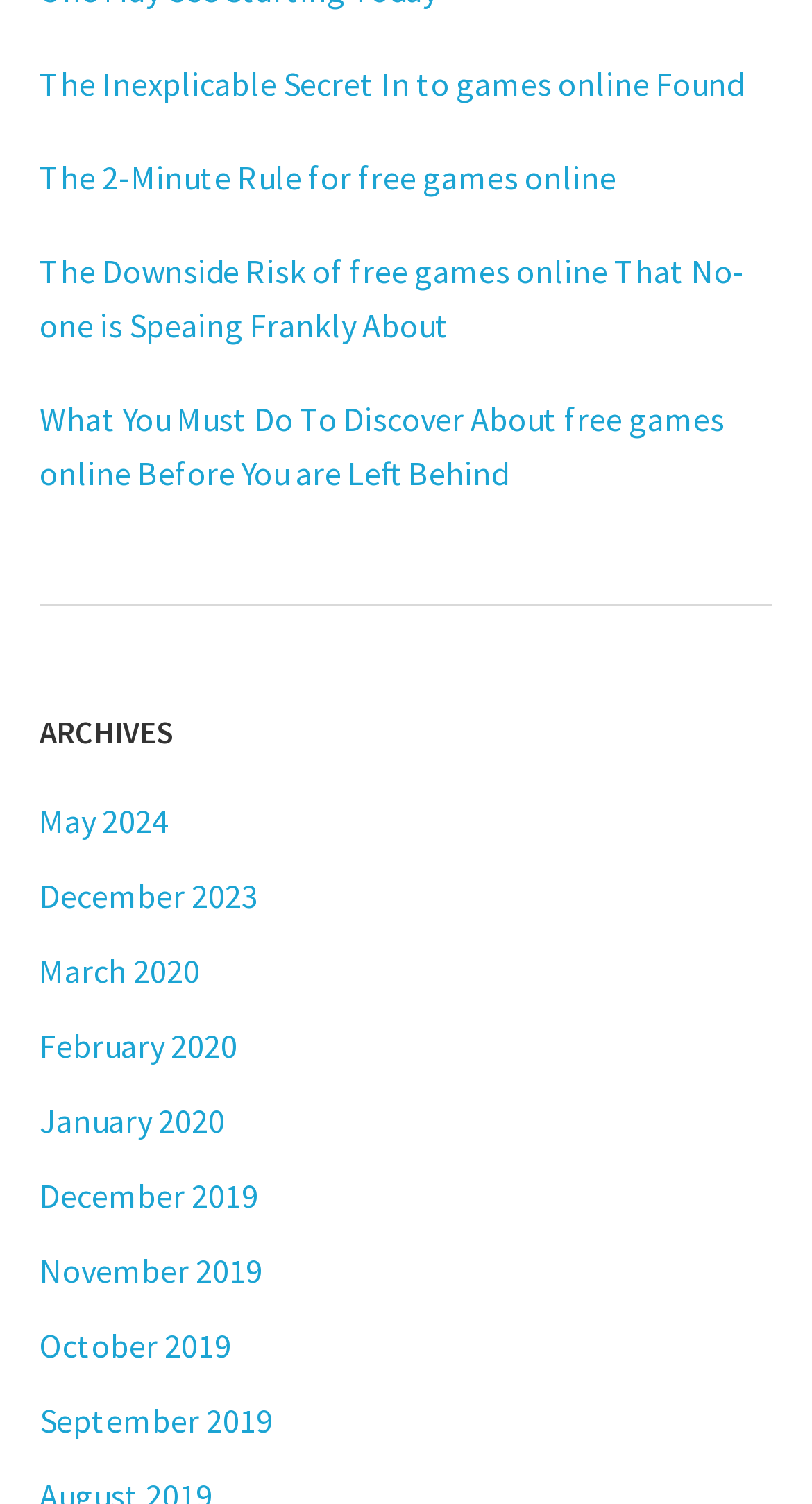Kindly provide the bounding box coordinates of the section you need to click on to fulfill the given instruction: "View archives from May 2024".

[0.049, 0.531, 0.208, 0.559]